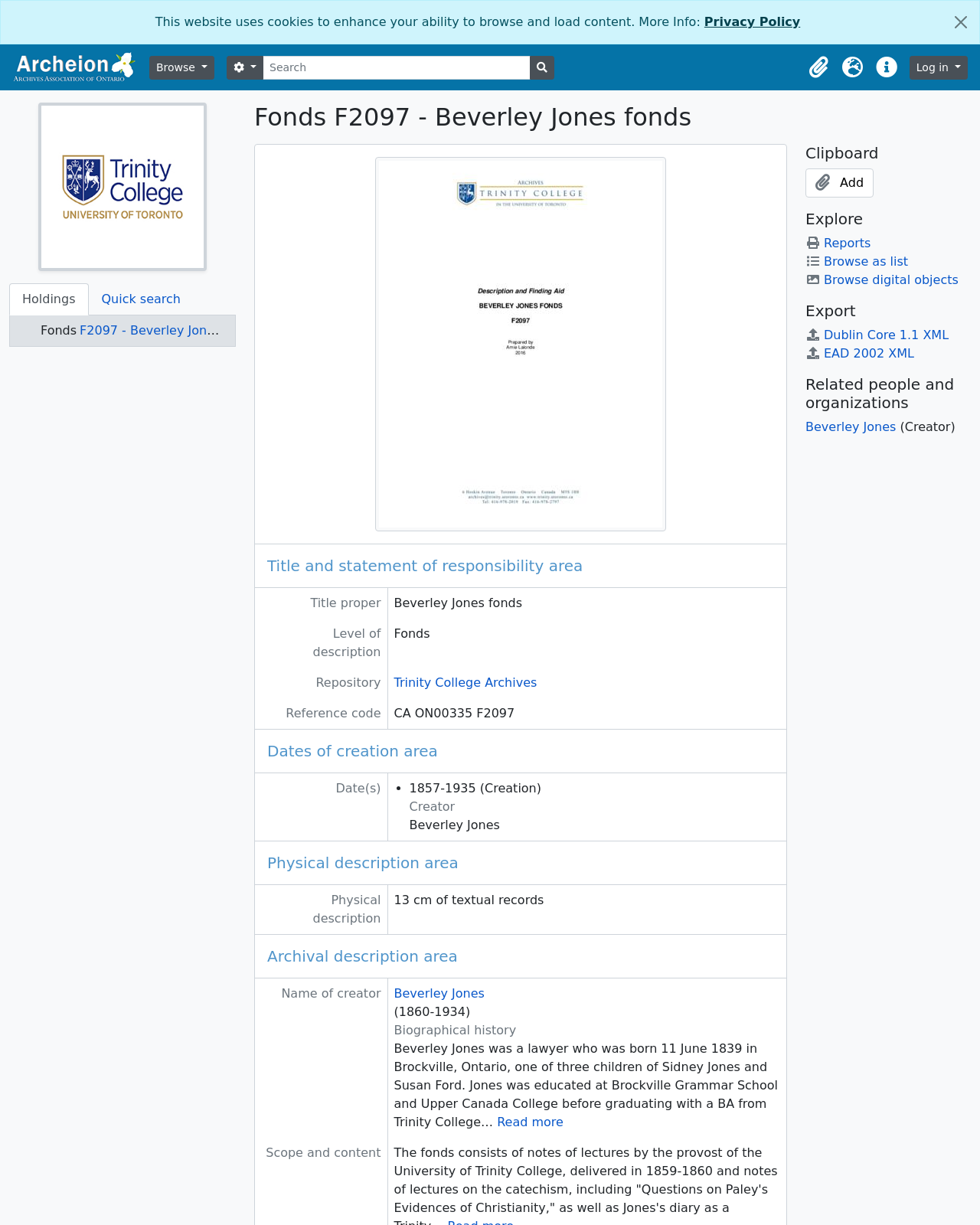Please identify the bounding box coordinates of the element's region that I should click in order to complete the following instruction: "Search for something". The bounding box coordinates consist of four float numbers between 0 and 1, i.e., [left, top, right, bottom].

[0.231, 0.045, 0.622, 0.065]